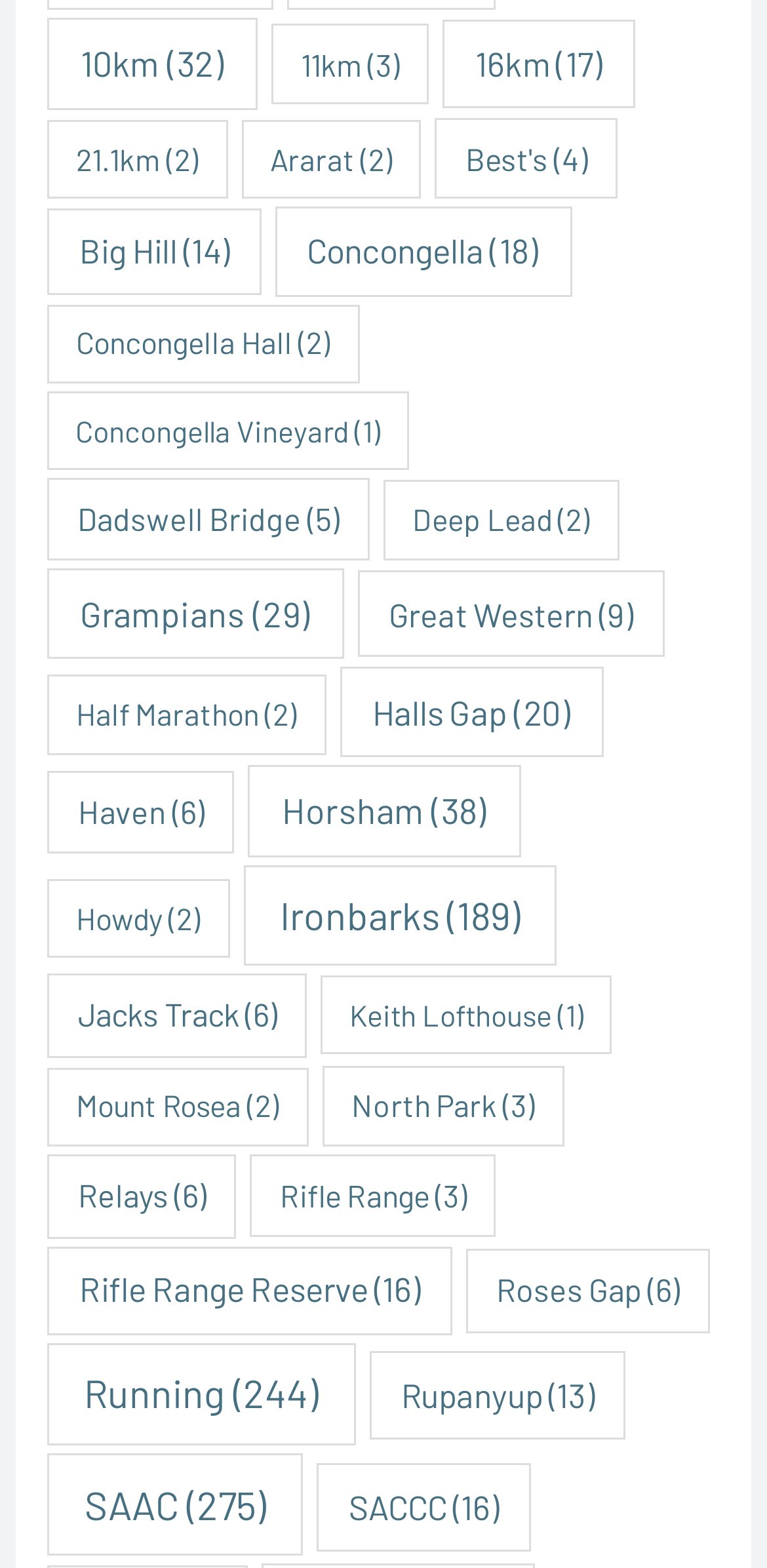Provide a one-word or one-phrase answer to the question:
What is the number of items in 'Rifle Range Reserve'?

16